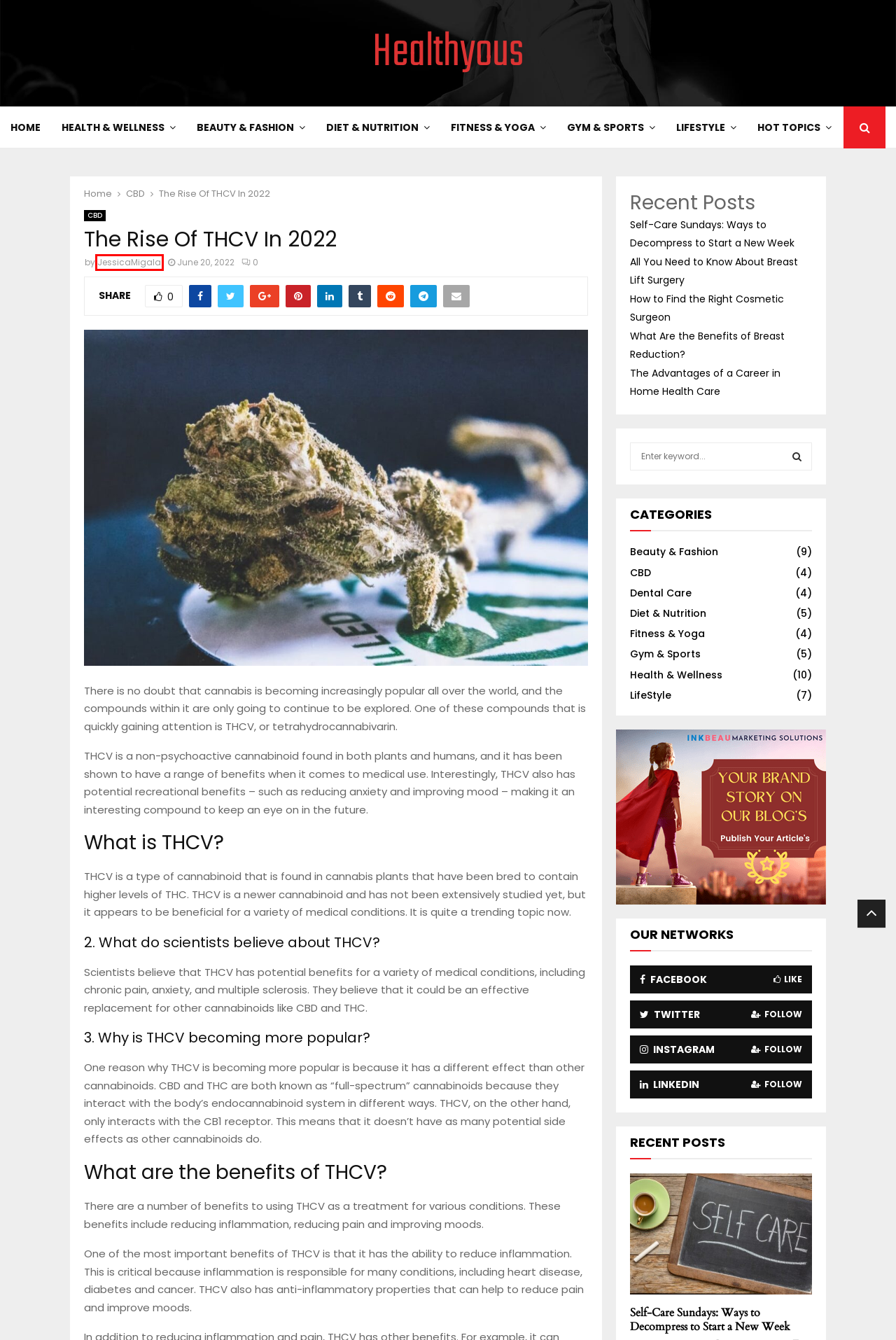Examine the screenshot of a webpage with a red bounding box around a UI element. Your task is to identify the webpage description that best corresponds to the new webpage after clicking the specified element. The given options are:
A. Healthyous | Your Palate Of Nutrition, Your Choice of Goodness!
B. CBD Benefits, side effects, dosage and interaction on Healthyous.
C. The Advantages of a Career in Home Health Care
D. JessicaMigala, Author at Healthyous
E. Yoga Transforms The Fitness in You | Healthyous-Believe In Your Strength.
F. If you think wellness is expensive, try illness! | Healthyous- To Heal You.
G. Unlock the Power of Sunday Self-Care: Essential Practices for Rejuvenation
H. Healthyous | Your Plan to Gym | Stay Updated With Sports Trends

D